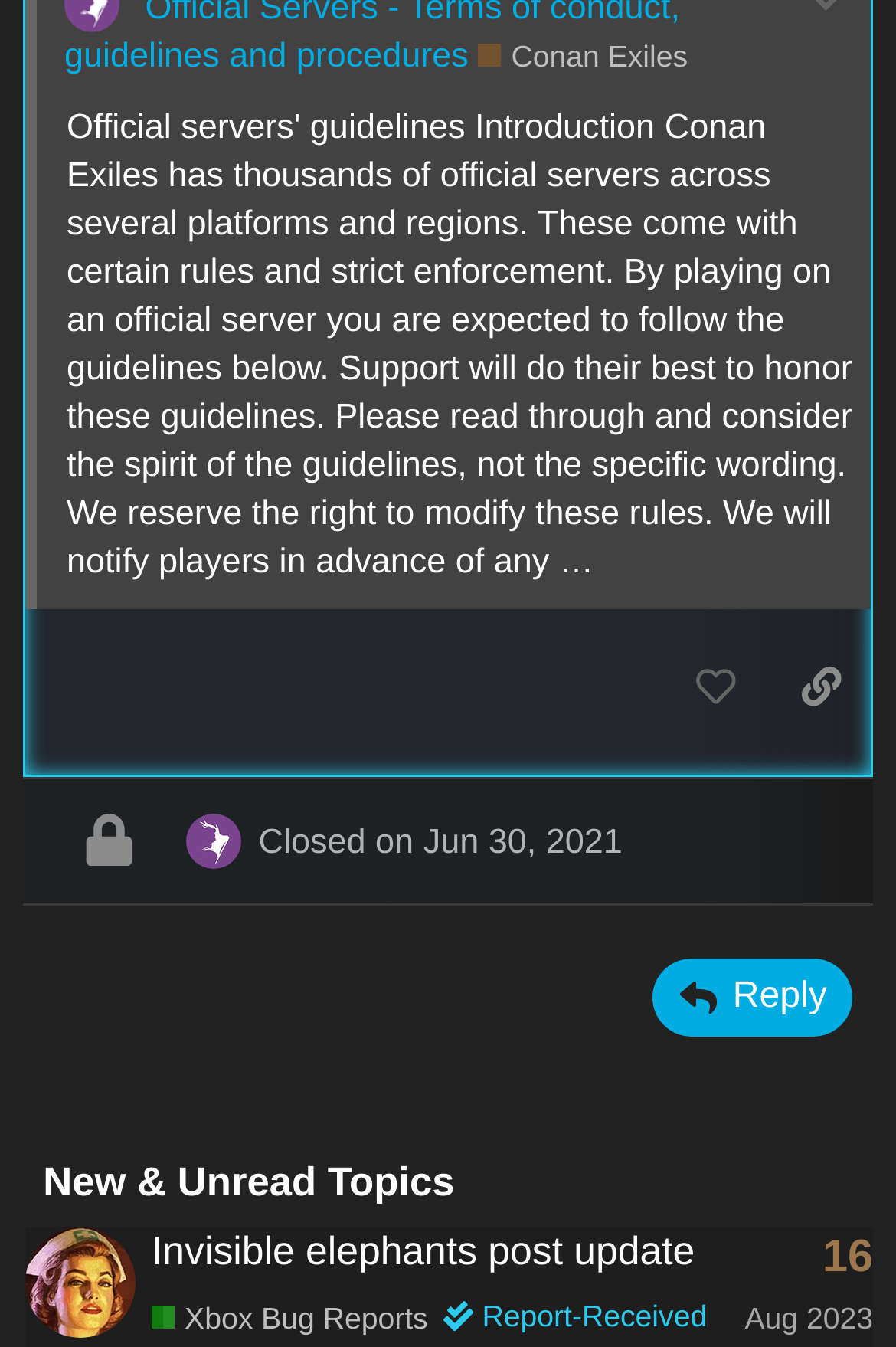Determine the bounding box coordinates of the region I should click to achieve the following instruction: "Read the topic 'Invisible elephants post update'". Ensure the bounding box coordinates are four float numbers between 0 and 1, i.e., [left, top, right, bottom].

[0.169, 0.911, 0.776, 0.946]